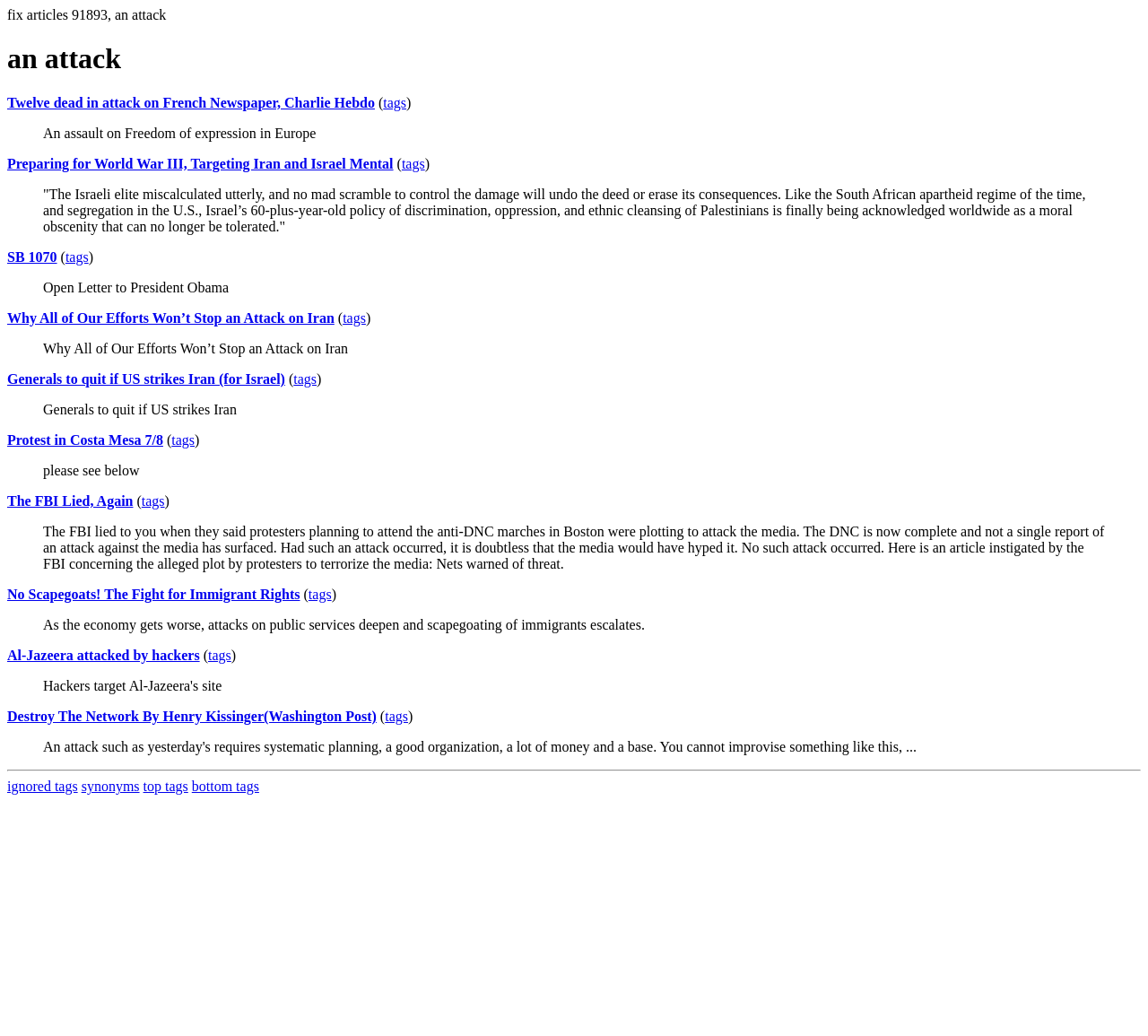Locate the bounding box coordinates of the clickable region to complete the following instruction: "Follow the link 'Preparing for World War III, Targeting Iran and Israel Mental'."

[0.006, 0.151, 0.343, 0.165]